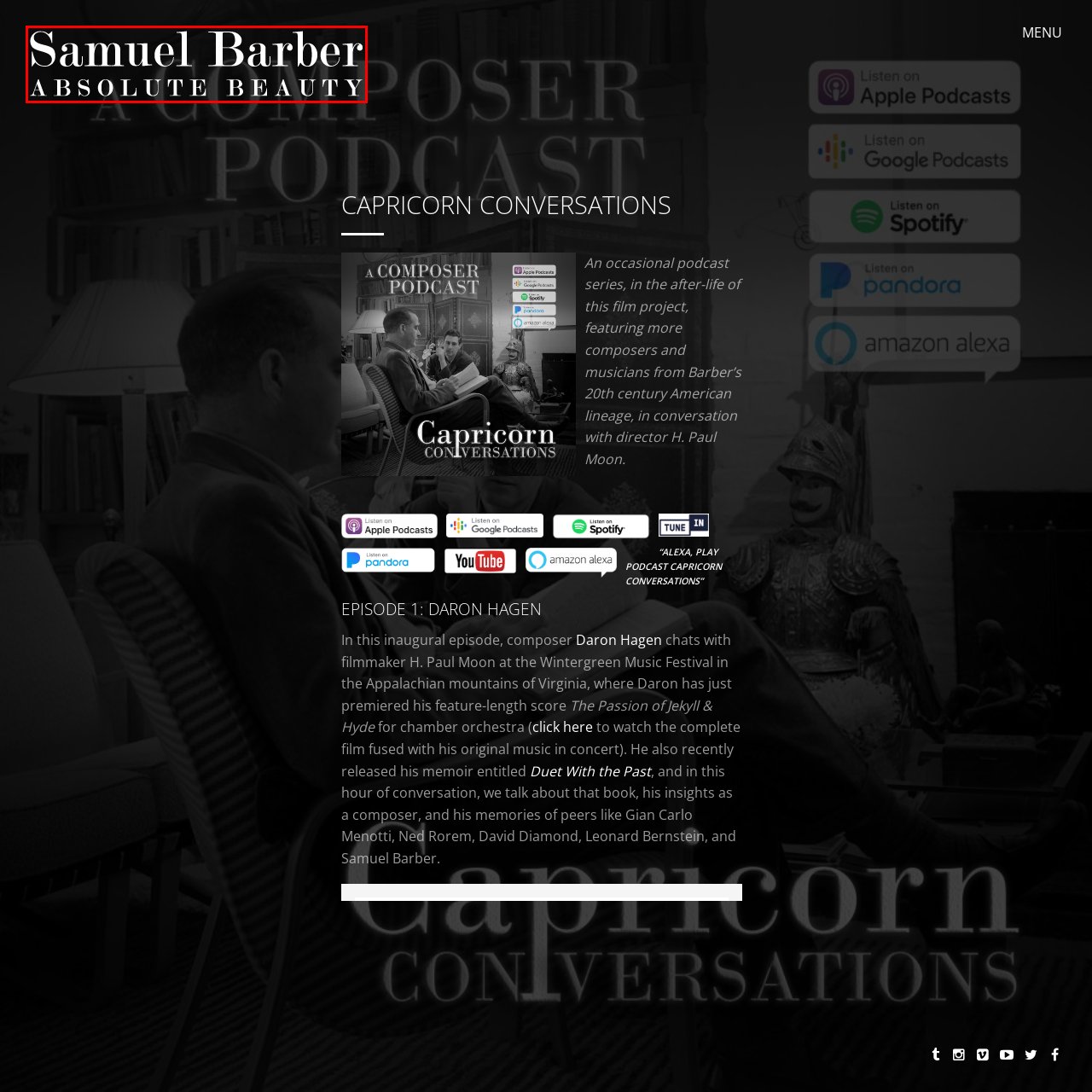Who is the composer known for 'Adagio for Strings'?
Please interpret the image highlighted by the red bounding box and offer a detailed explanation based on what you observe visually.

According to the caption, Samuel Barber is the renowned composer known for pieces like the 'Adagio for Strings', which suggests that he is the creator of this famous work.